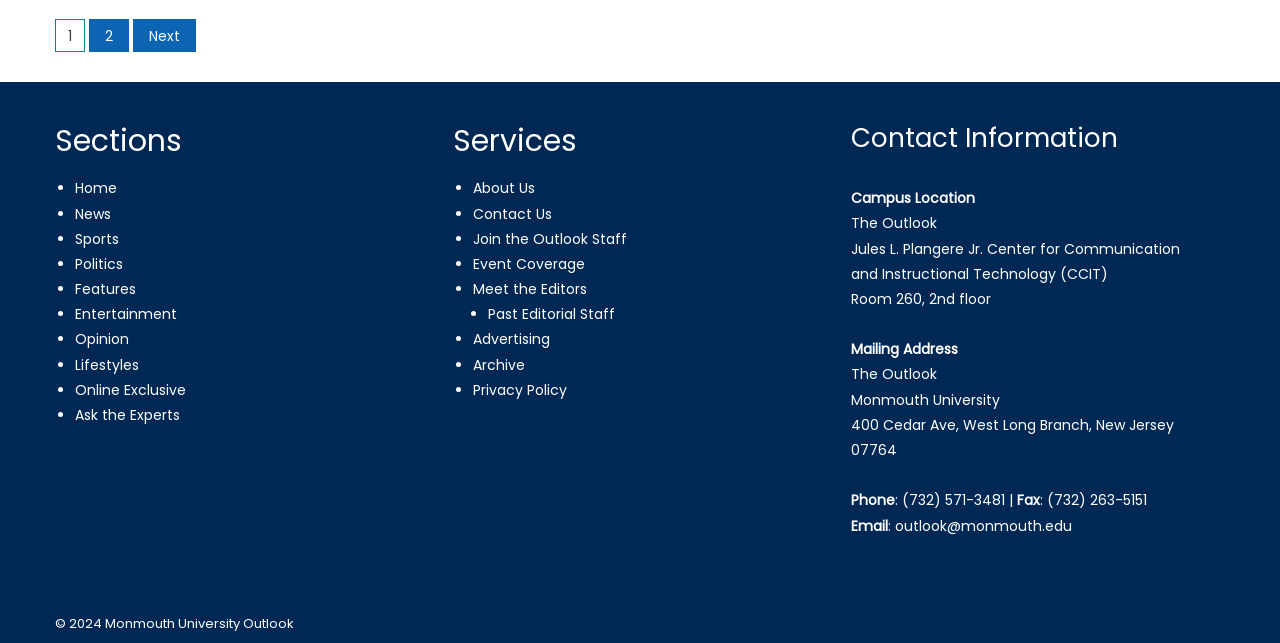What are the sections of the website?
Refer to the image and provide a concise answer in one word or phrase.

Posts, Sections, Services